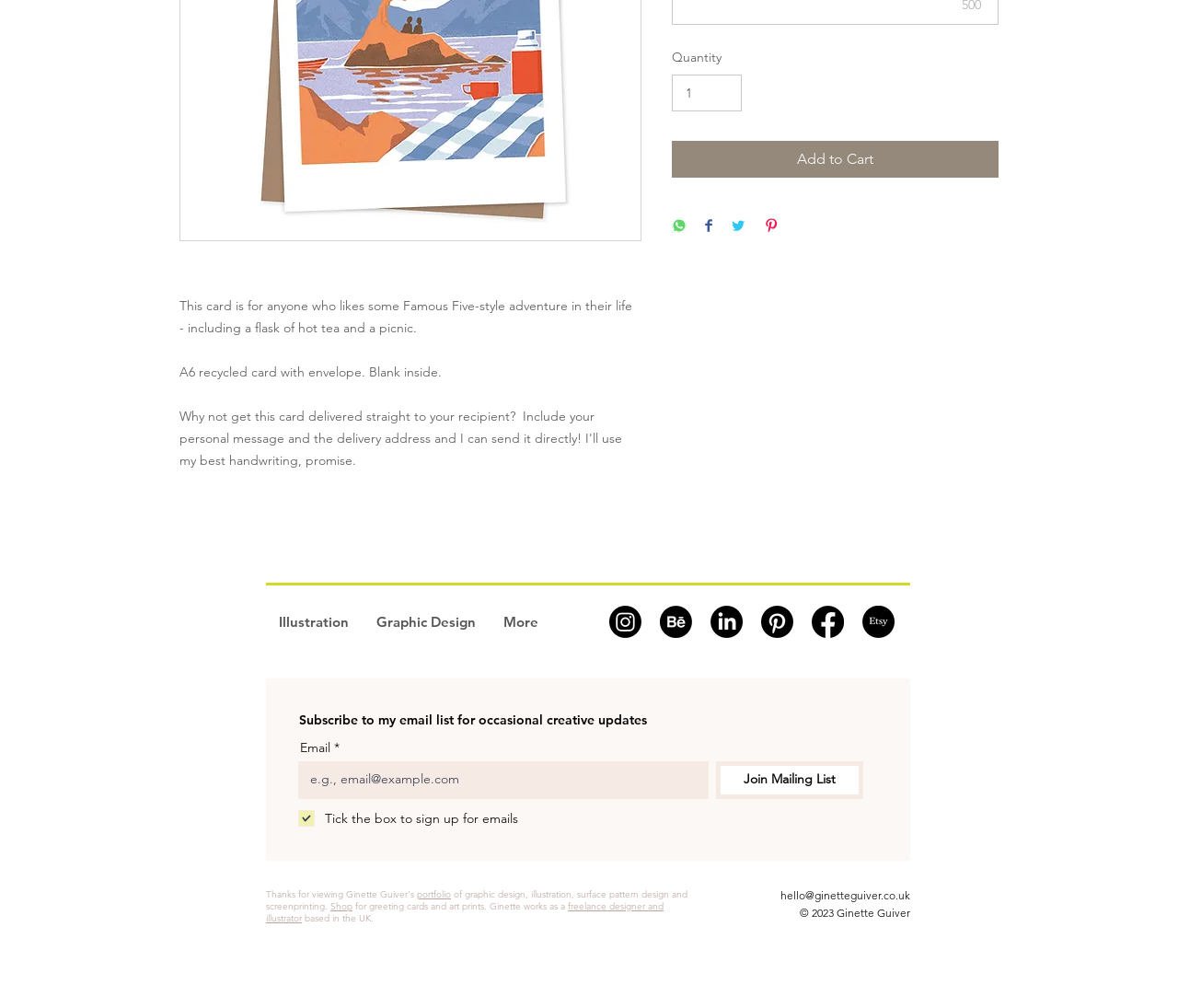Find the bounding box of the element with the following description: "Work". The coordinates must be four float numbers between 0 and 1, formatted as [left, top, right, bottom].

None